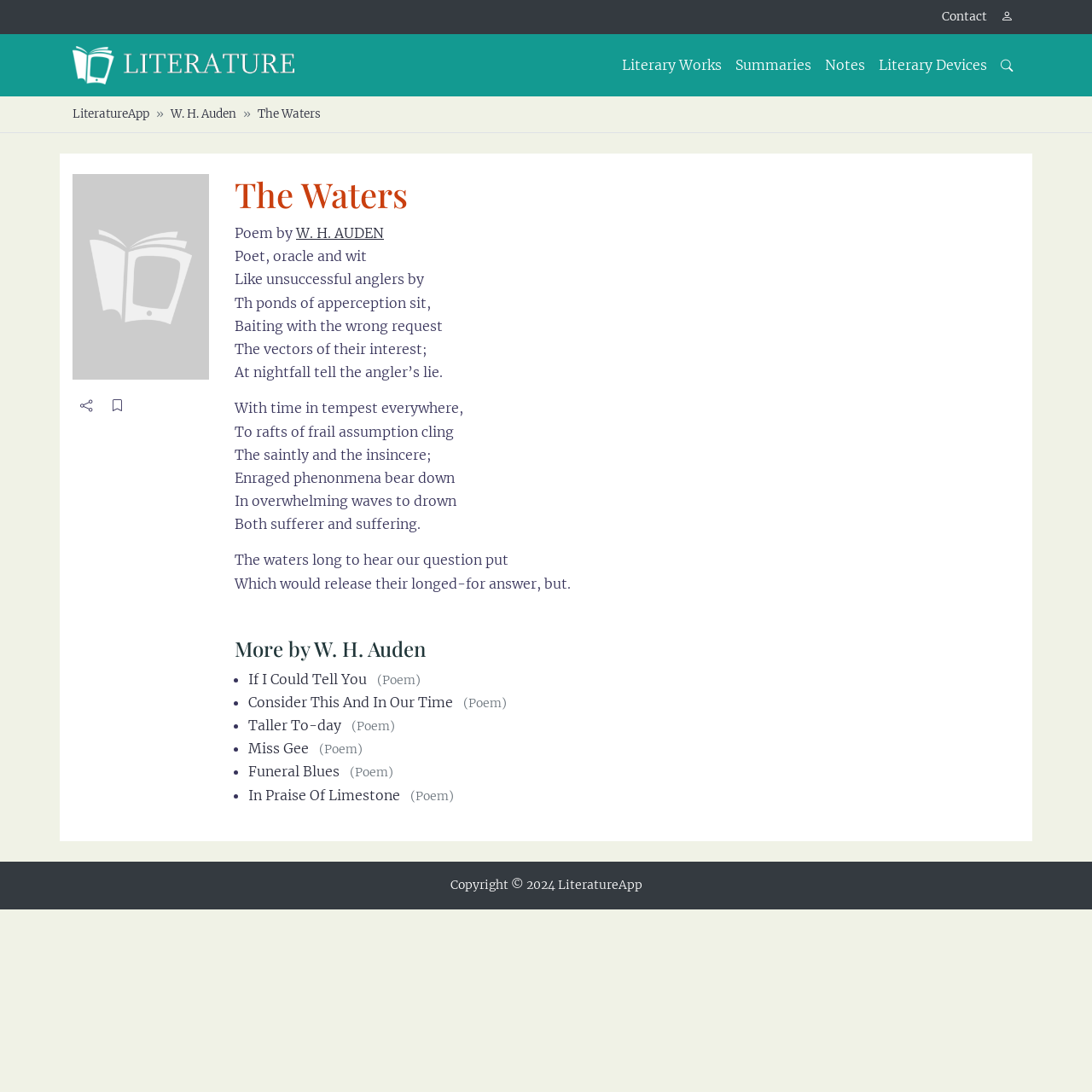Please give a short response to the question using one word or a phrase:
What is the category of the poem?

Literary Works